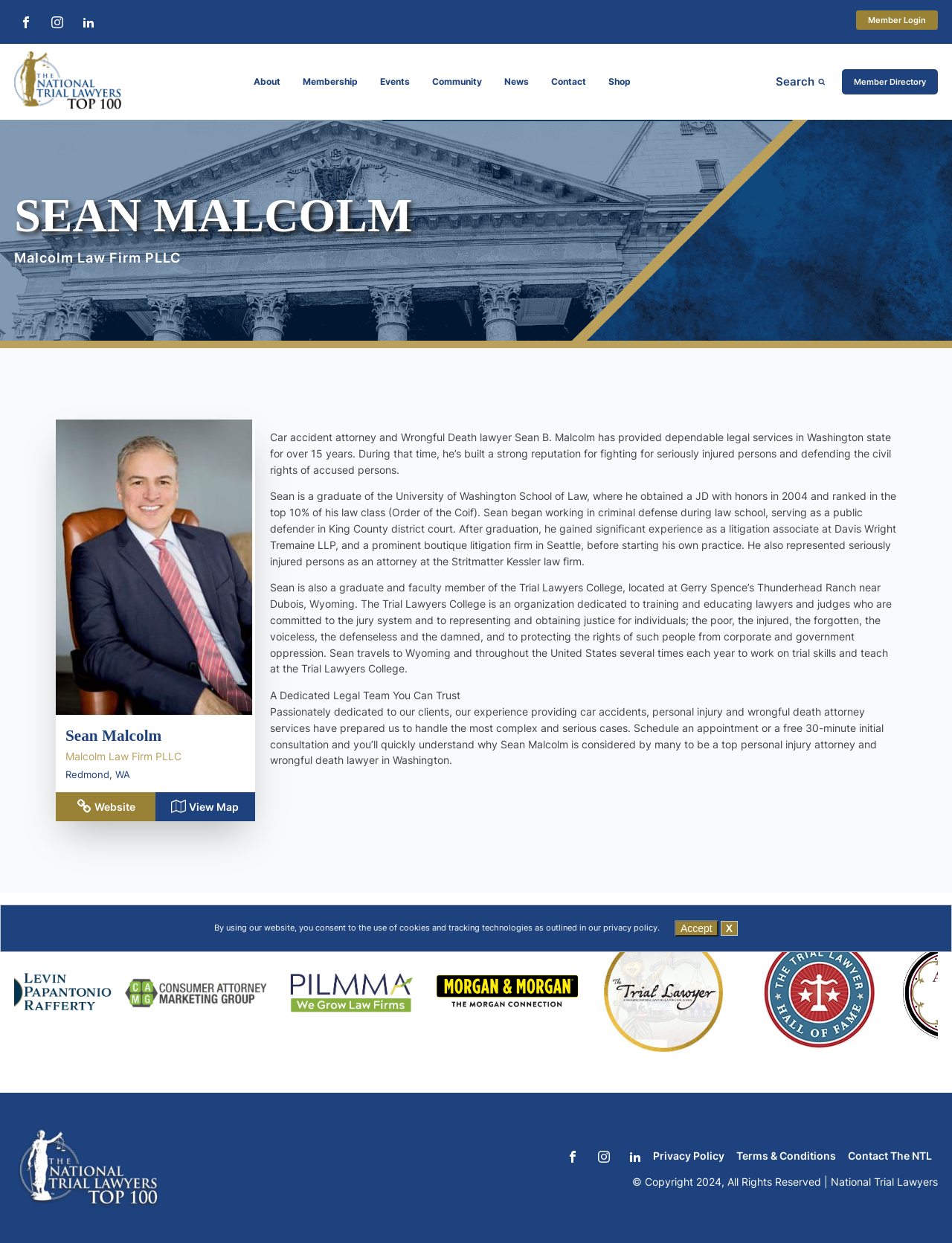Please specify the bounding box coordinates of the clickable section necessary to execute the following command: "Search".

[0.81, 0.06, 0.872, 0.072]